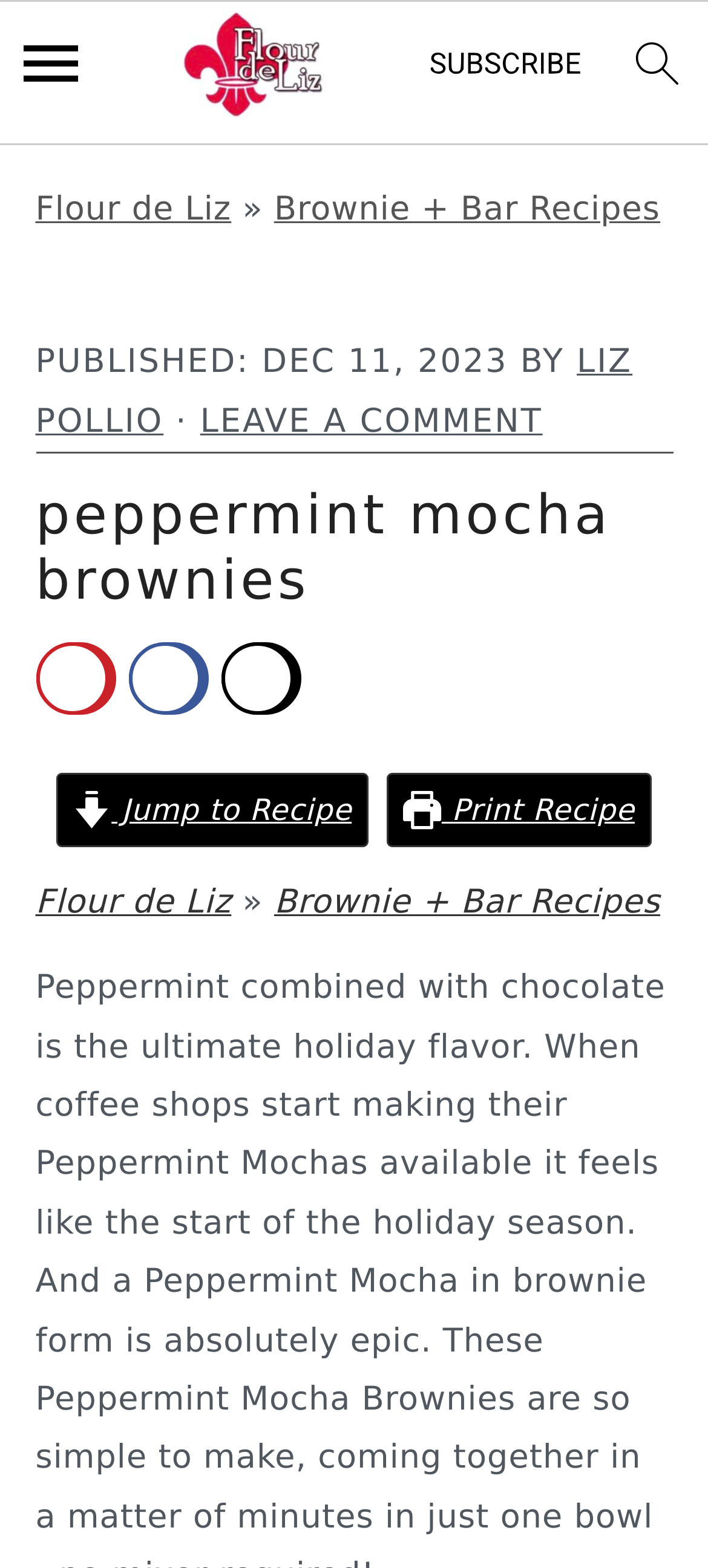Extract the main headline from the webpage and generate its text.

peppermint mocha brownies